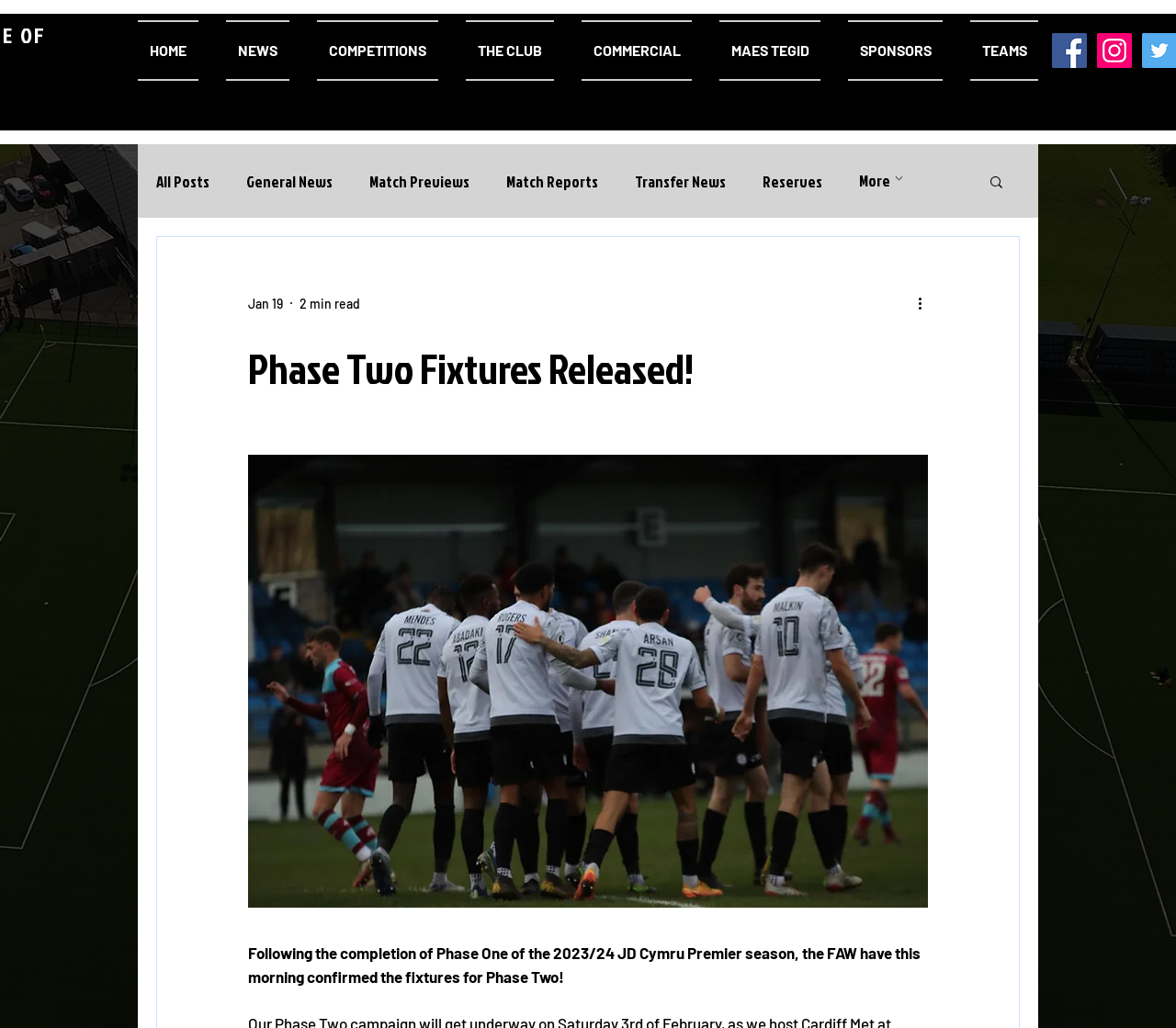Determine the bounding box coordinates for the area you should click to complete the following instruction: "View more news".

[0.73, 0.165, 0.772, 0.187]